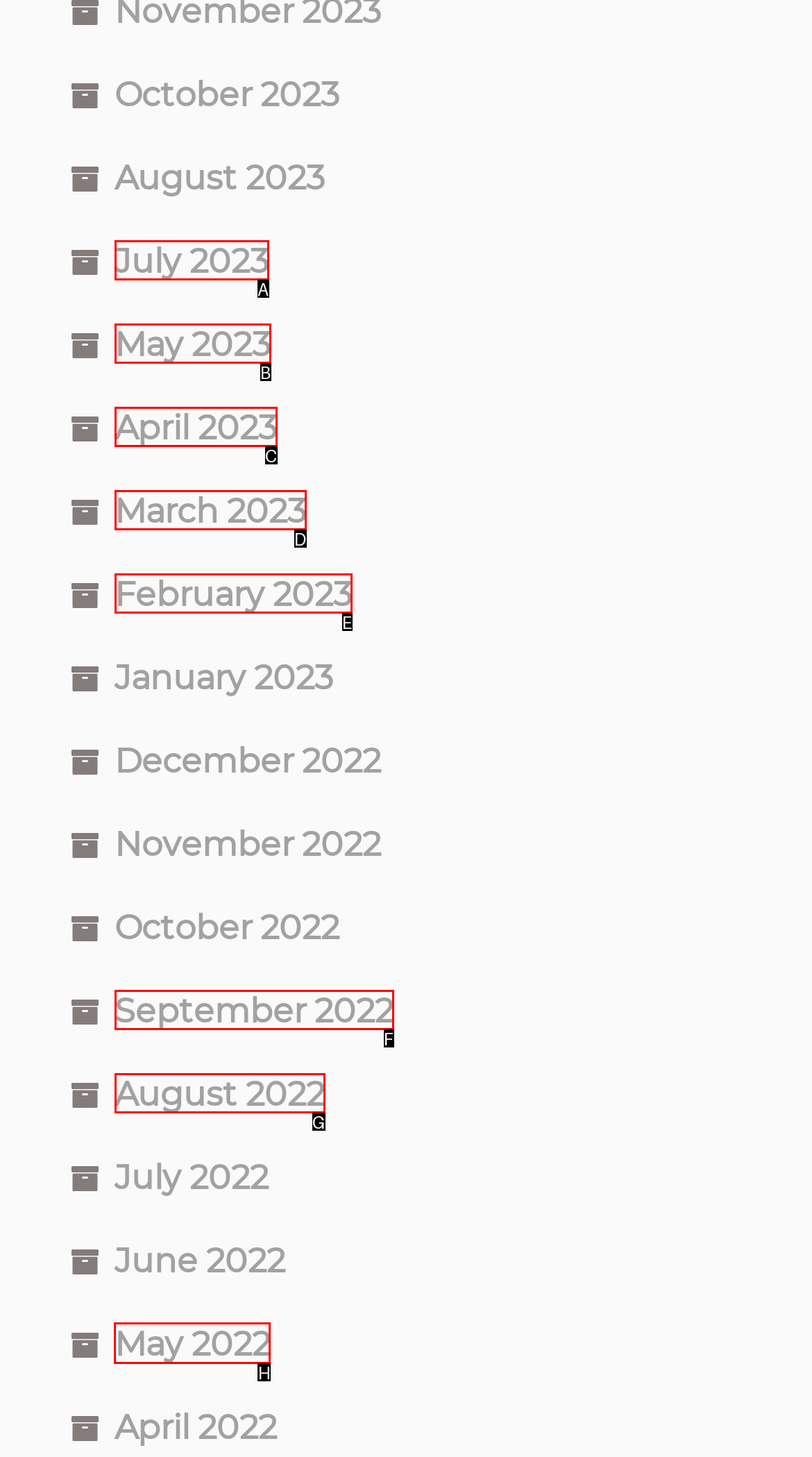Show which HTML element I need to click to perform this task: view May 2022 Answer with the letter of the correct choice.

H